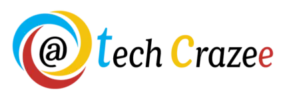What does the '@' symbol signify?
Provide a fully detailed and comprehensive answer to the question.

The '@' symbol in the logo of Tech Crazee signifies a modern and tech-savvy approach to information sharing, which aligns with the platform's mission to provide valuable content on various technological subjects.